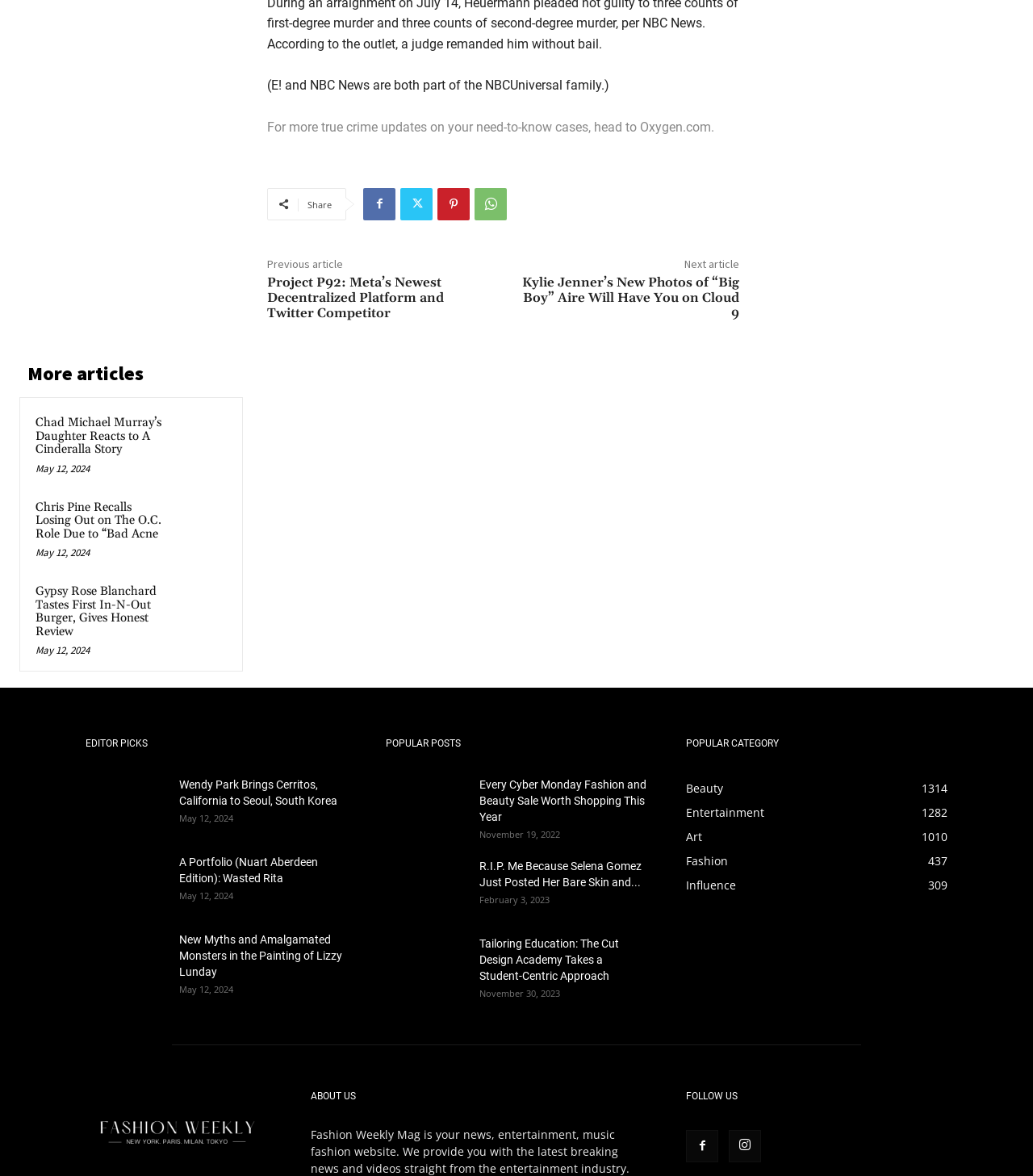Can you determine the bounding box coordinates of the area that needs to be clicked to fulfill the following instruction: "Click on the 'Share' button"?

[0.298, 0.169, 0.321, 0.179]